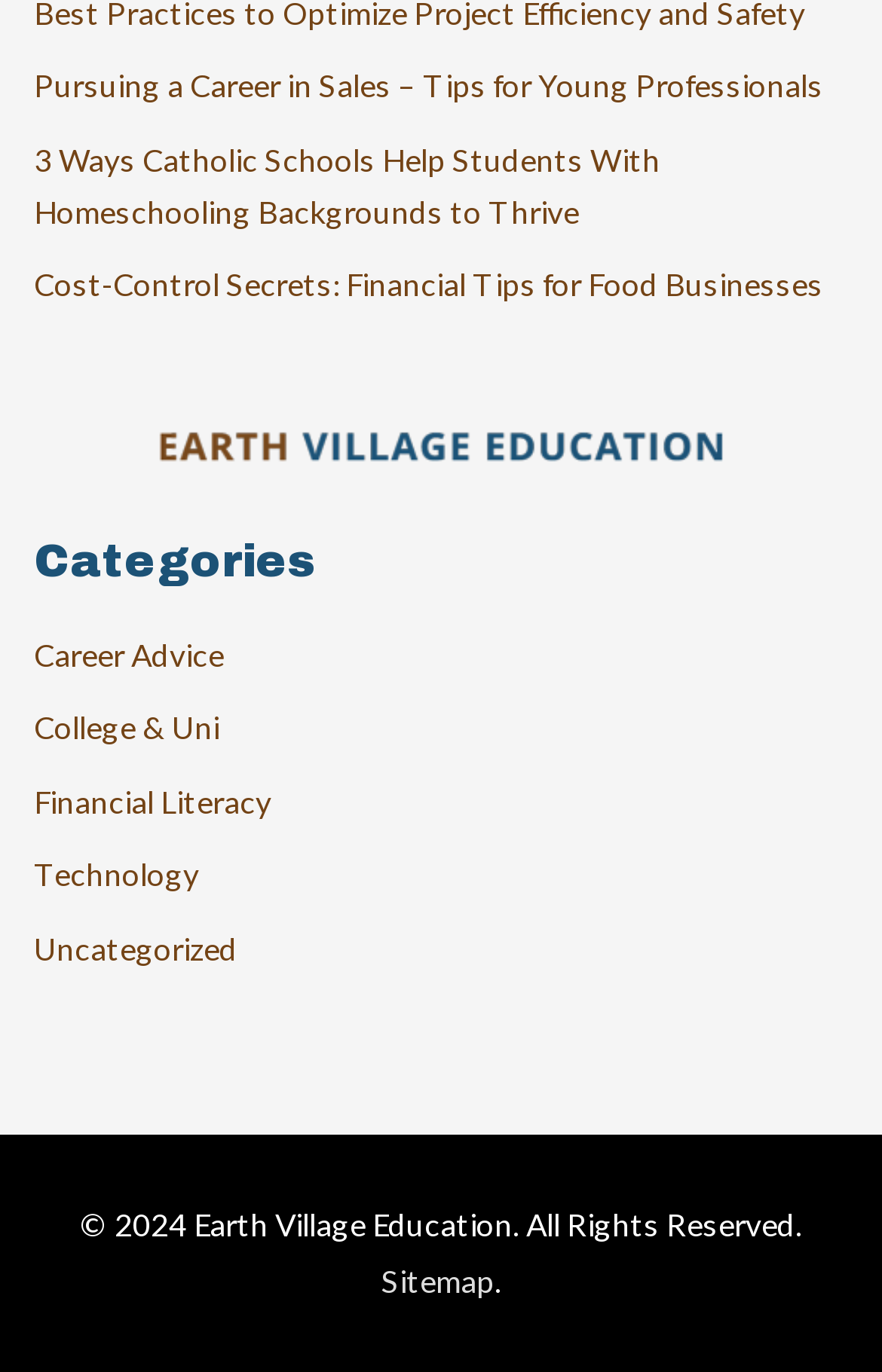Using the given element description, provide the bounding box coordinates (top-left x, top-left y, bottom-right x, bottom-right y) for the corresponding UI element in the screenshot: College & Uni

[0.038, 0.516, 0.249, 0.544]